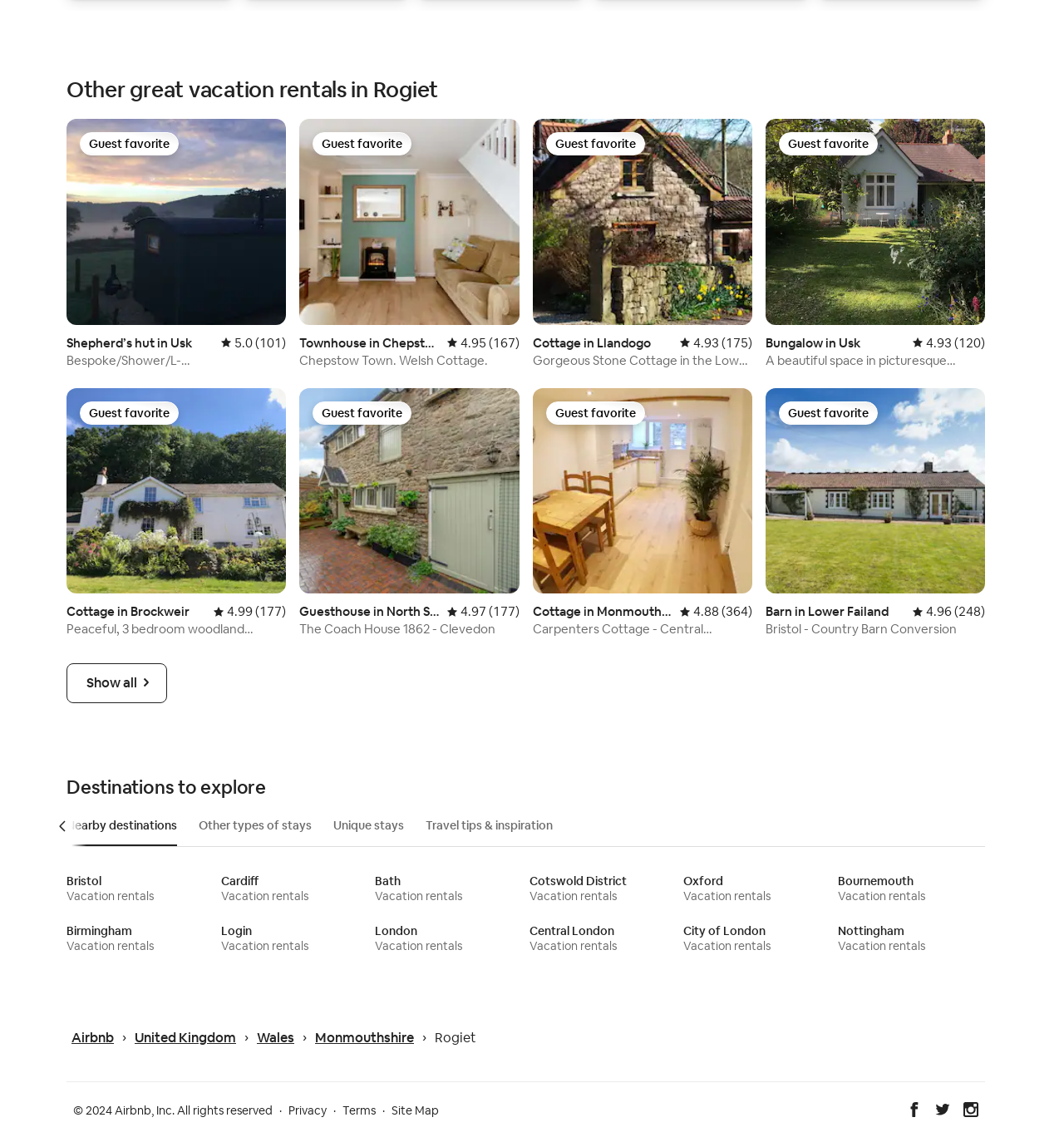Identify the bounding box coordinates for the UI element described as: "City of London Vacation rentals".

[0.642, 0.809, 0.781, 0.835]